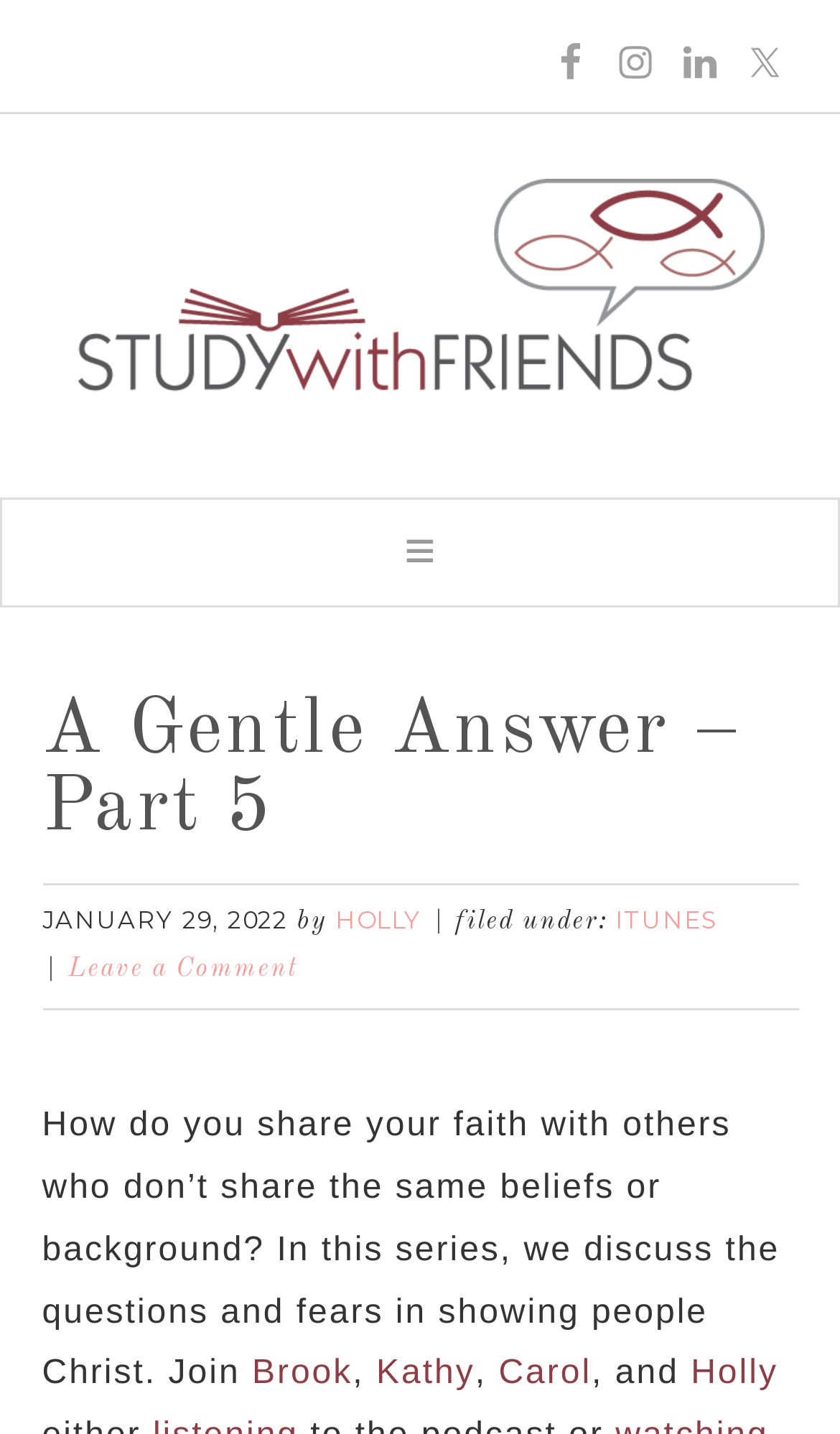Offer a detailed explanation of the webpage layout and contents.

This webpage appears to be a blog post or article titled "A Gentle Answer – Part 5" from the "Study With Friends" series. At the top of the page, there are four social media links, namely Facebook, Instagram, LinkedIn, and Twitter, each accompanied by an image, aligned horizontally and positioned near the top of the page.

Below the social media links, there is a prominent header section that spans the entire width of the page. Within this section, the title "A Gentle Answer – Part 5" is displayed prominently, followed by the date "JANUARY 29, 2022" and the author's name "HOLLY". There are also links to "ITUNES" and "Leave a Comment" in this section.

The main content of the page is a block of text that discusses sharing one's faith with others who have different beliefs or backgrounds. The text is positioned below the header section and spans most of the page's width. There are also four links to individuals, namely Brook, Kathy, Carol, and Holly, mentioned in the text.

Overall, the webpage has a clean and organized structure, with clear headings and concise text. The social media links and header section are prominently displayed at the top, while the main content is easily readable and accessible.